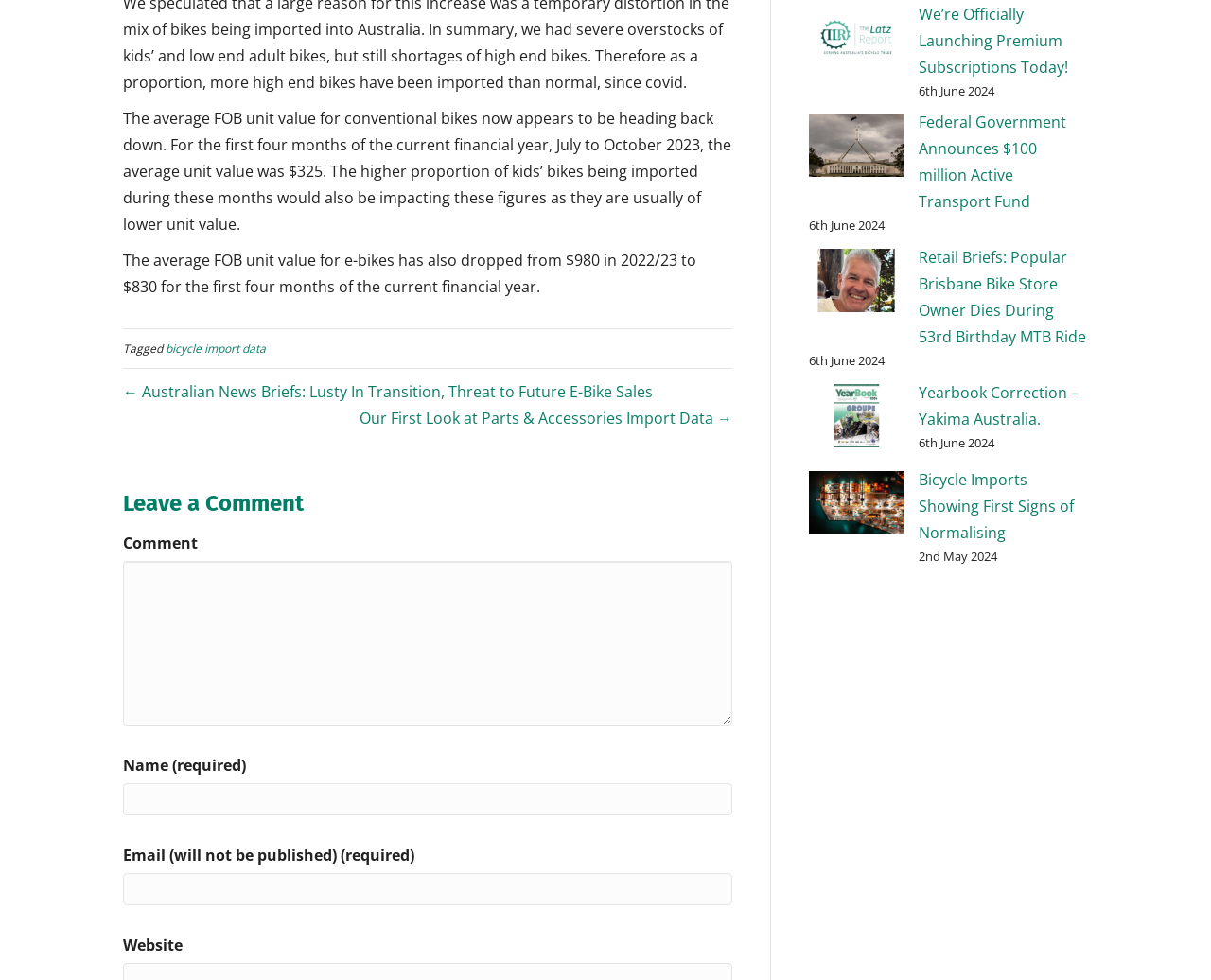Determine the bounding box coordinates of the clickable region to execute the instruction: "Leave a comment". The coordinates should be four float numbers between 0 and 1, denoted as [left, top, right, bottom].

[0.102, 0.498, 0.605, 0.53]